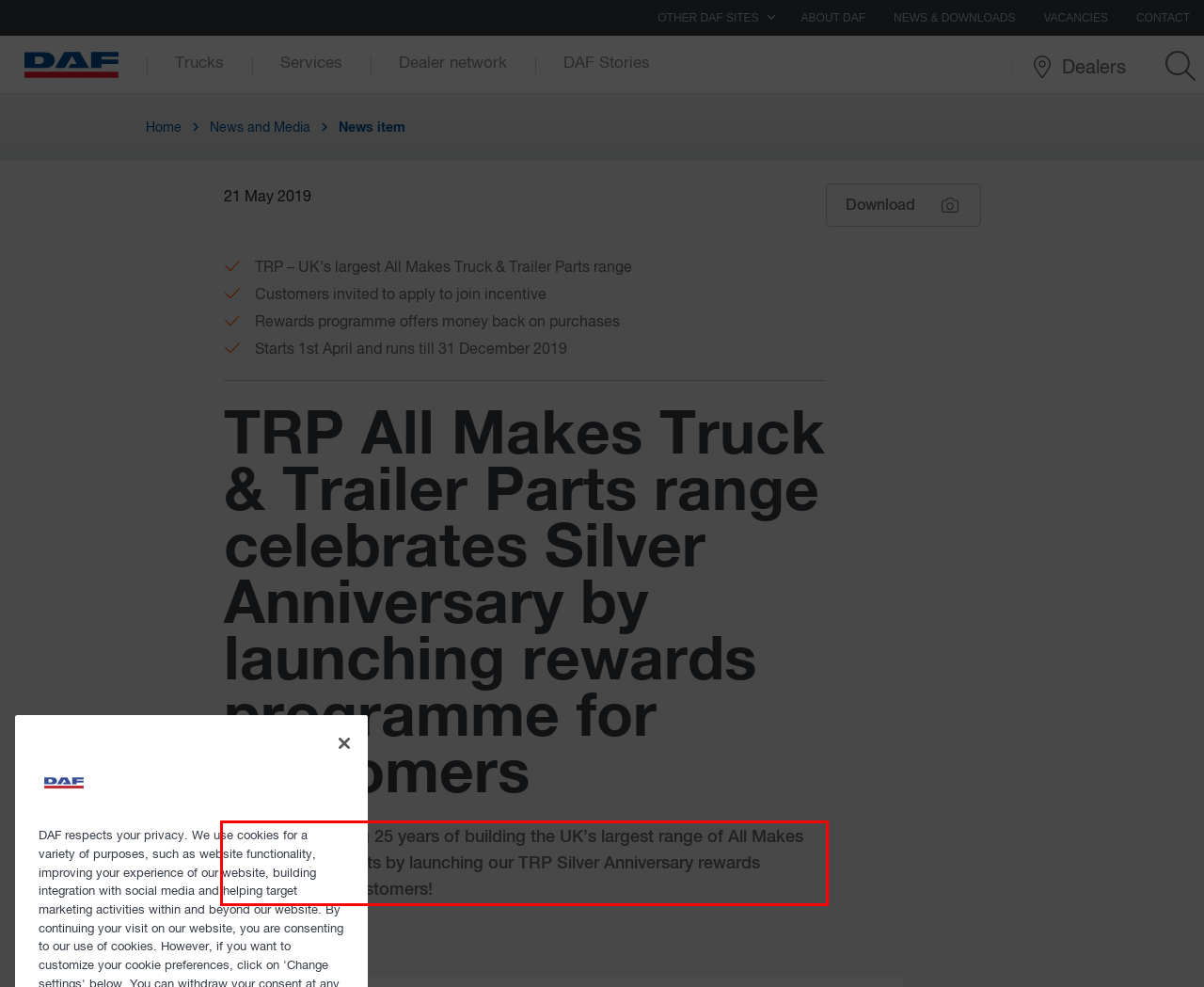Within the screenshot of the webpage, locate the red bounding box and use OCR to identify and provide the text content inside it.

We are celebrating 25 years of building the UK’s largest range of All Makes Truck & Trailer parts by launching our TRP Silver Anniversary rewards programme for customers!